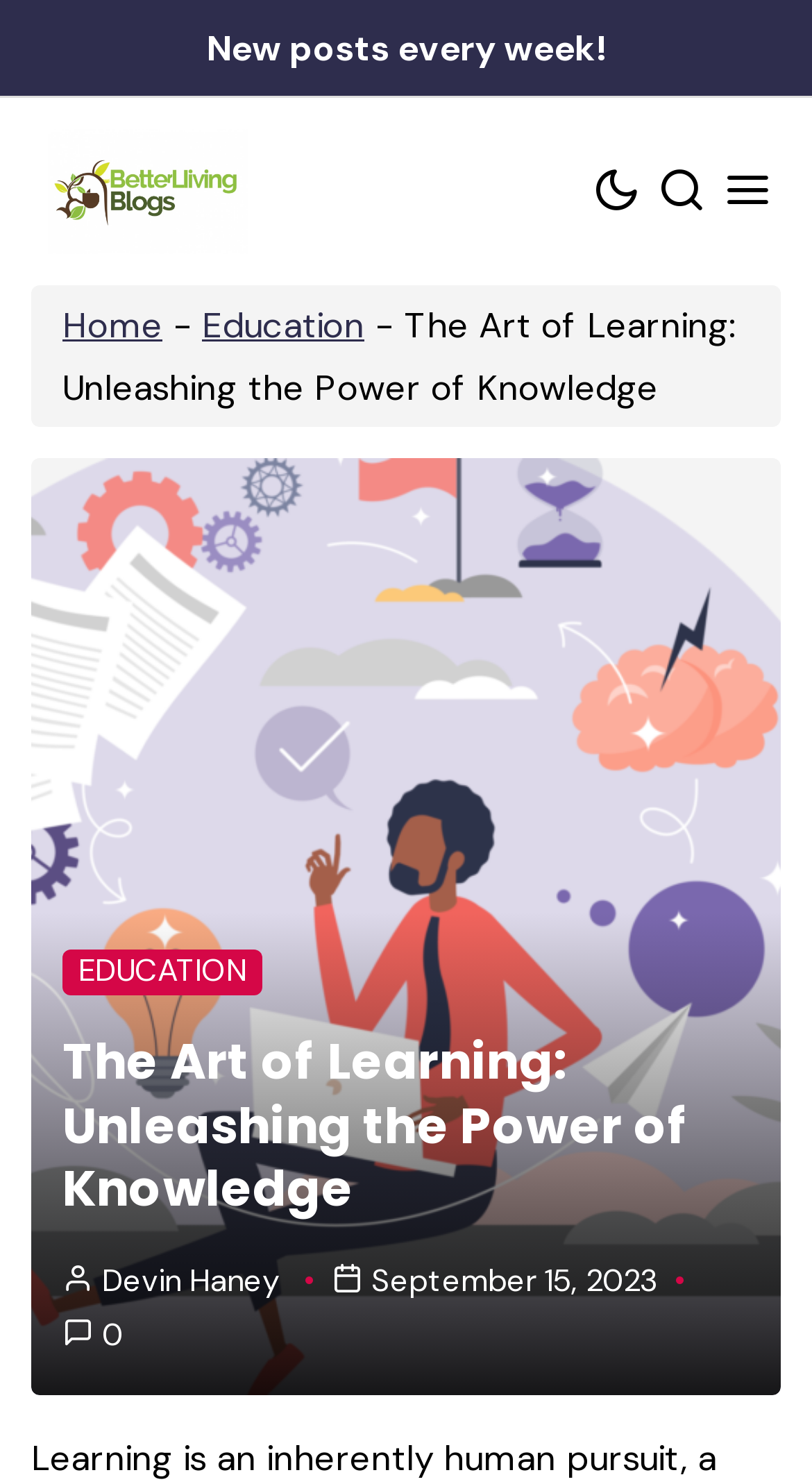Please specify the bounding box coordinates of the region to click in order to perform the following instruction: "View the Education page".

[0.249, 0.203, 0.449, 0.234]